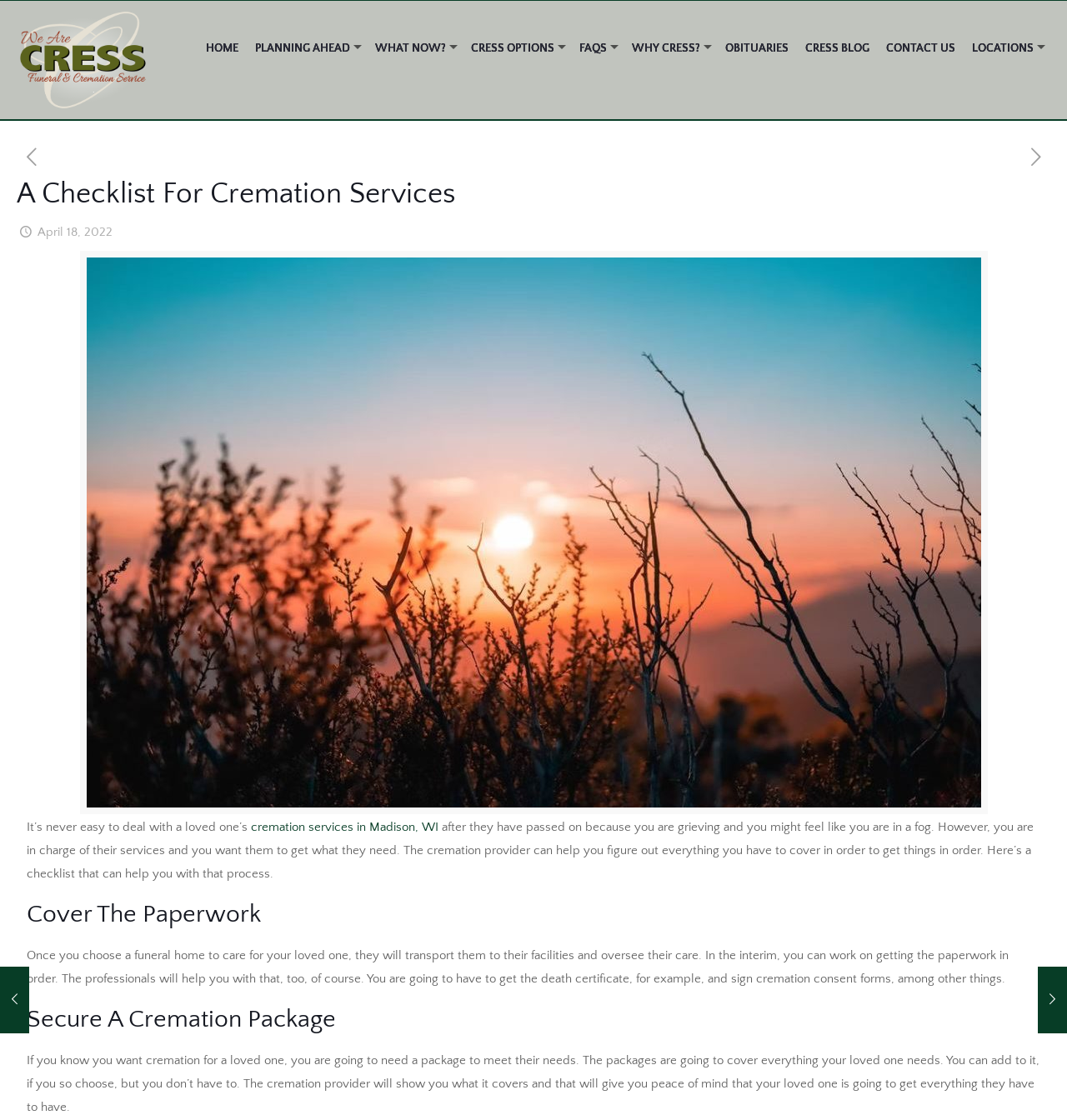Locate the bounding box coordinates of the UI element described by: "aria-label="Search" value=""". The bounding box coordinates should consist of four float numbers between 0 and 1, i.e., [left, top, right, bottom].

None